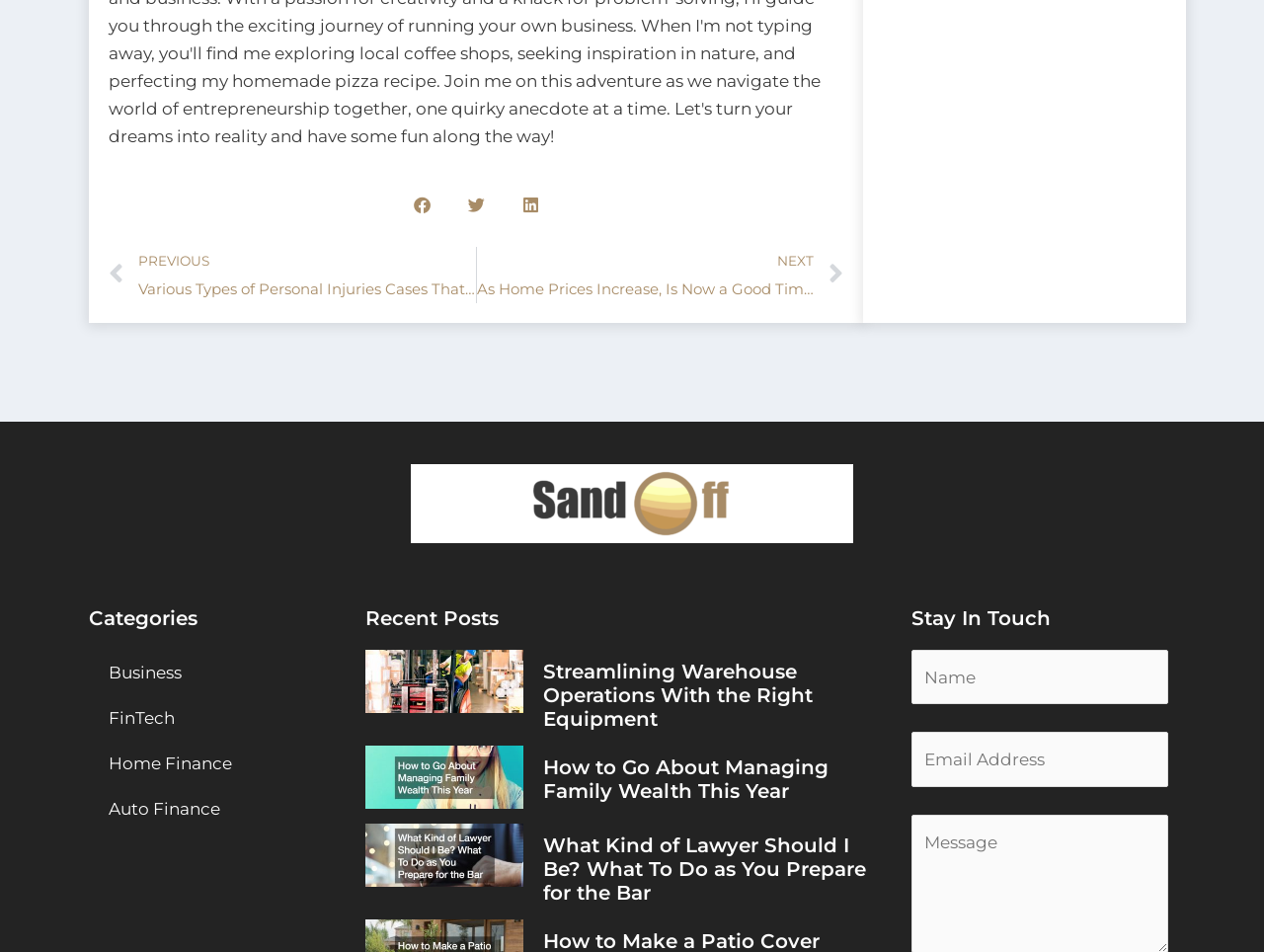Identify the bounding box coordinates of the clickable section necessary to follow the following instruction: "go to home page". The coordinates should be presented as four float numbers from 0 to 1, i.e., [left, top, right, bottom].

None